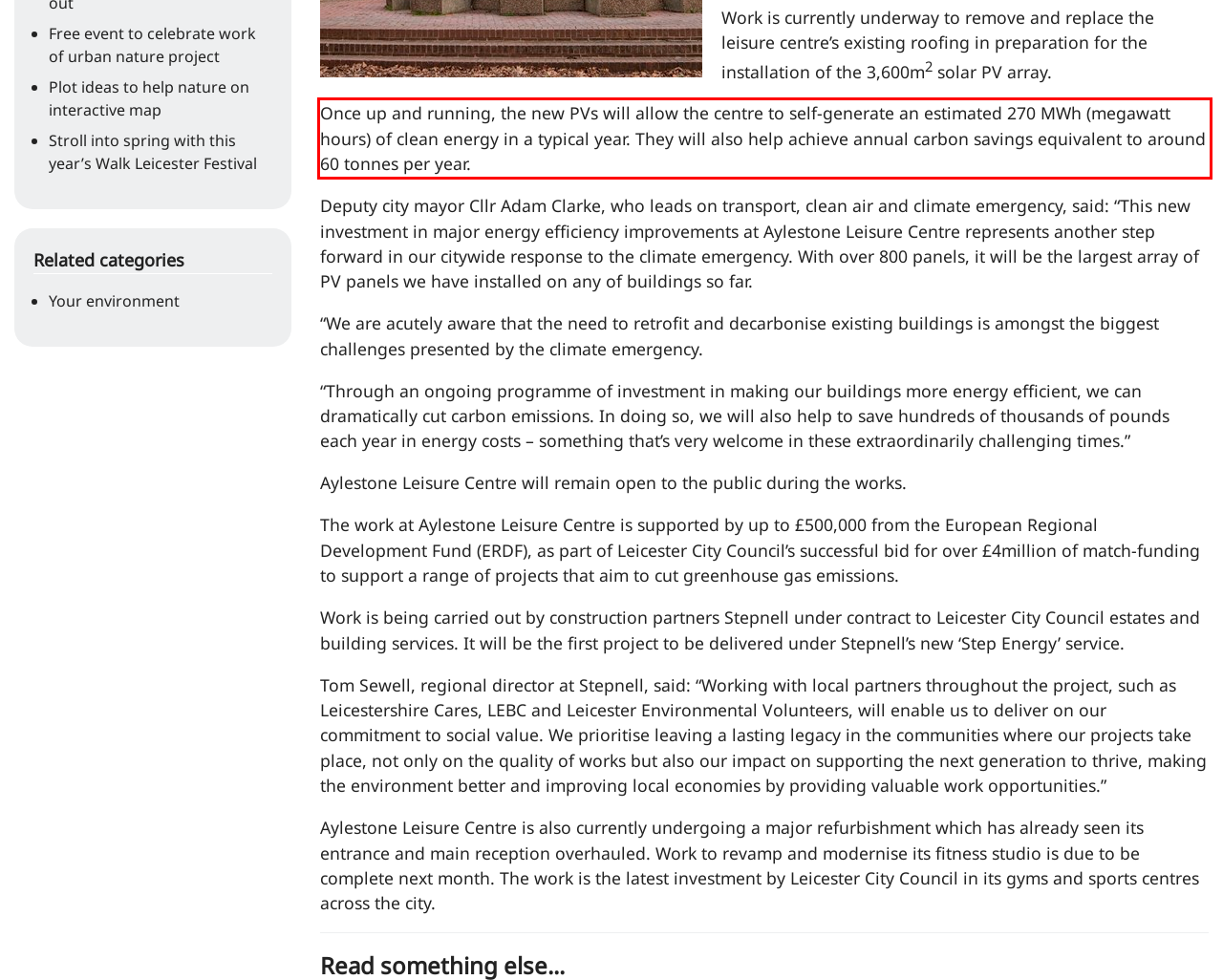Given a screenshot of a webpage with a red bounding box, please identify and retrieve the text inside the red rectangle.

Once up and running, the new PVs will allow the centre to self-generate an estimated 270 MWh (megawatt hours) of clean energy in a typical year. They will also help achieve annual carbon savings equivalent to around 60 tonnes per year.